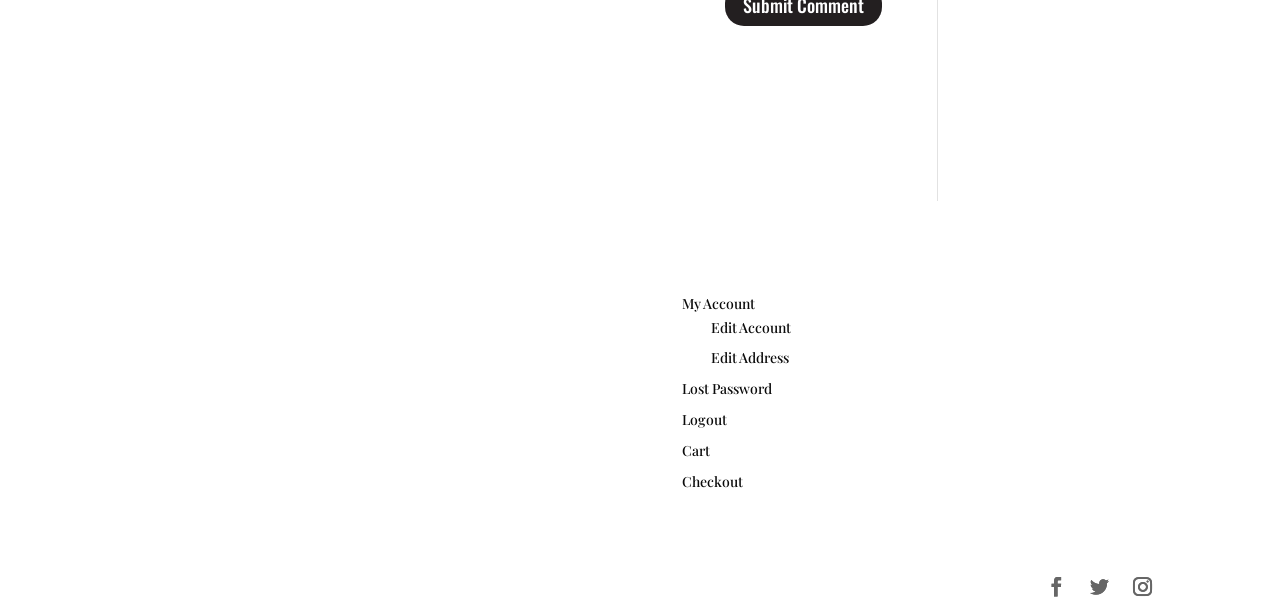Identify the bounding box coordinates for the region to click in order to carry out this instruction: "Recover my lost password". Provide the coordinates using four float numbers between 0 and 1, formatted as [left, top, right, bottom].

[0.533, 0.624, 0.603, 0.655]